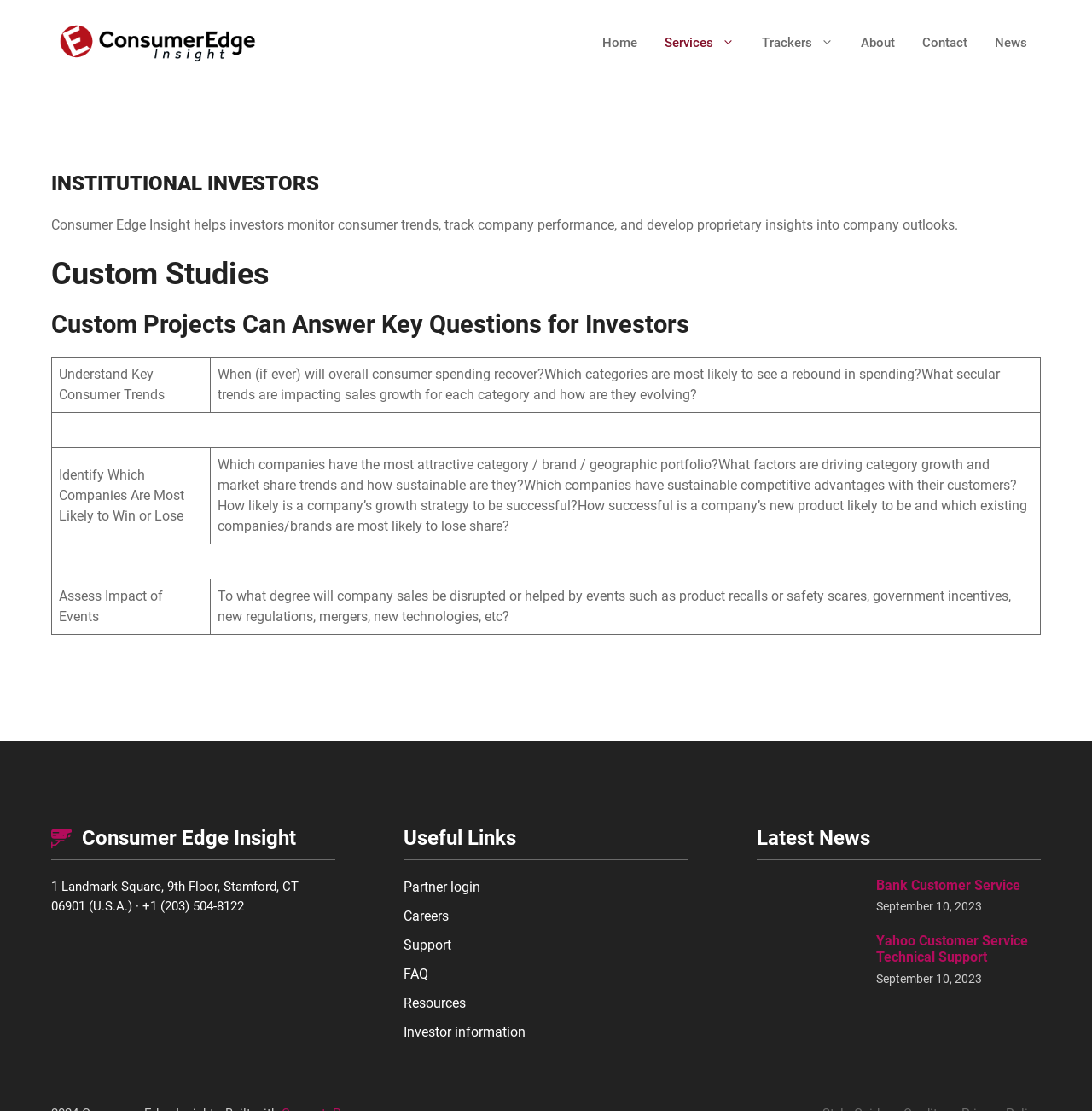What is the name of the company?
Using the information from the image, answer the question thoroughly.

The name of the company can be found in the banner section at the top of the webpage, where it is written as 'Consumer Edge Insight'.